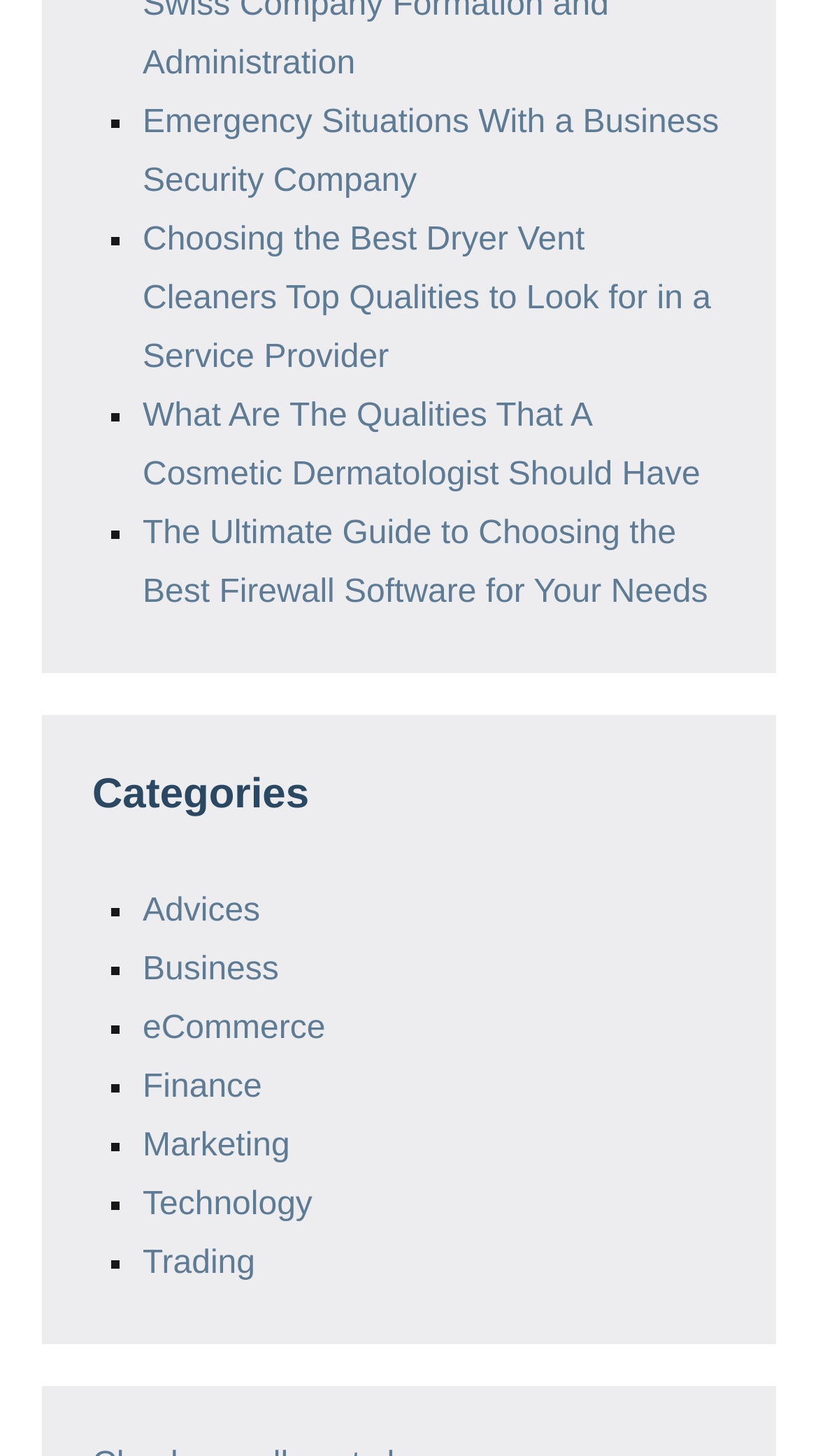How many articles are listed?
Using the image, provide a detailed and thorough answer to the question.

I counted the number of list markers and corresponding links above the 'Categories' heading, and there are 5 articles listed.